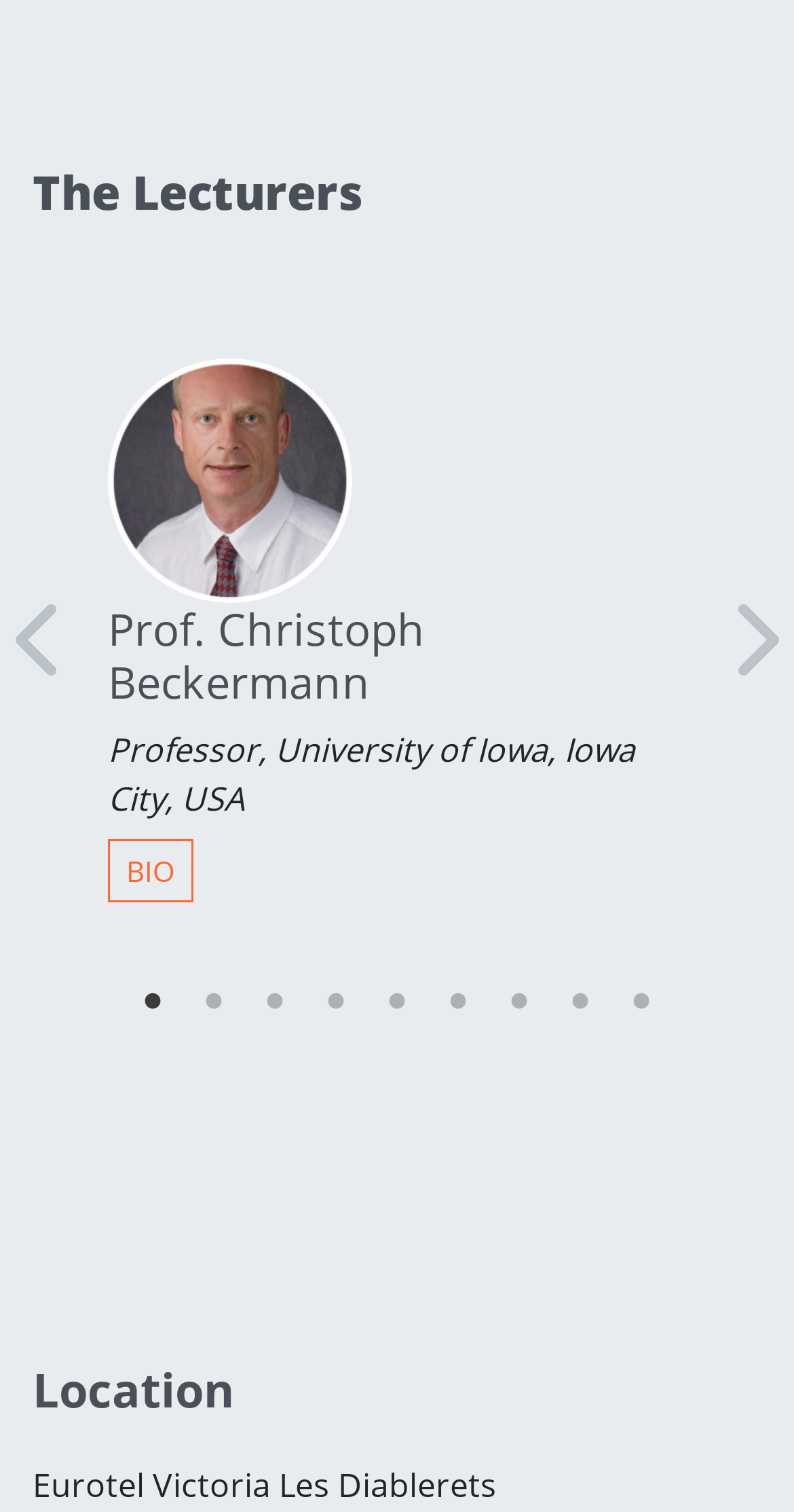Use a single word or phrase to answer the following:
What is the location mentioned?

Eurotel Victoria Les Diablerets